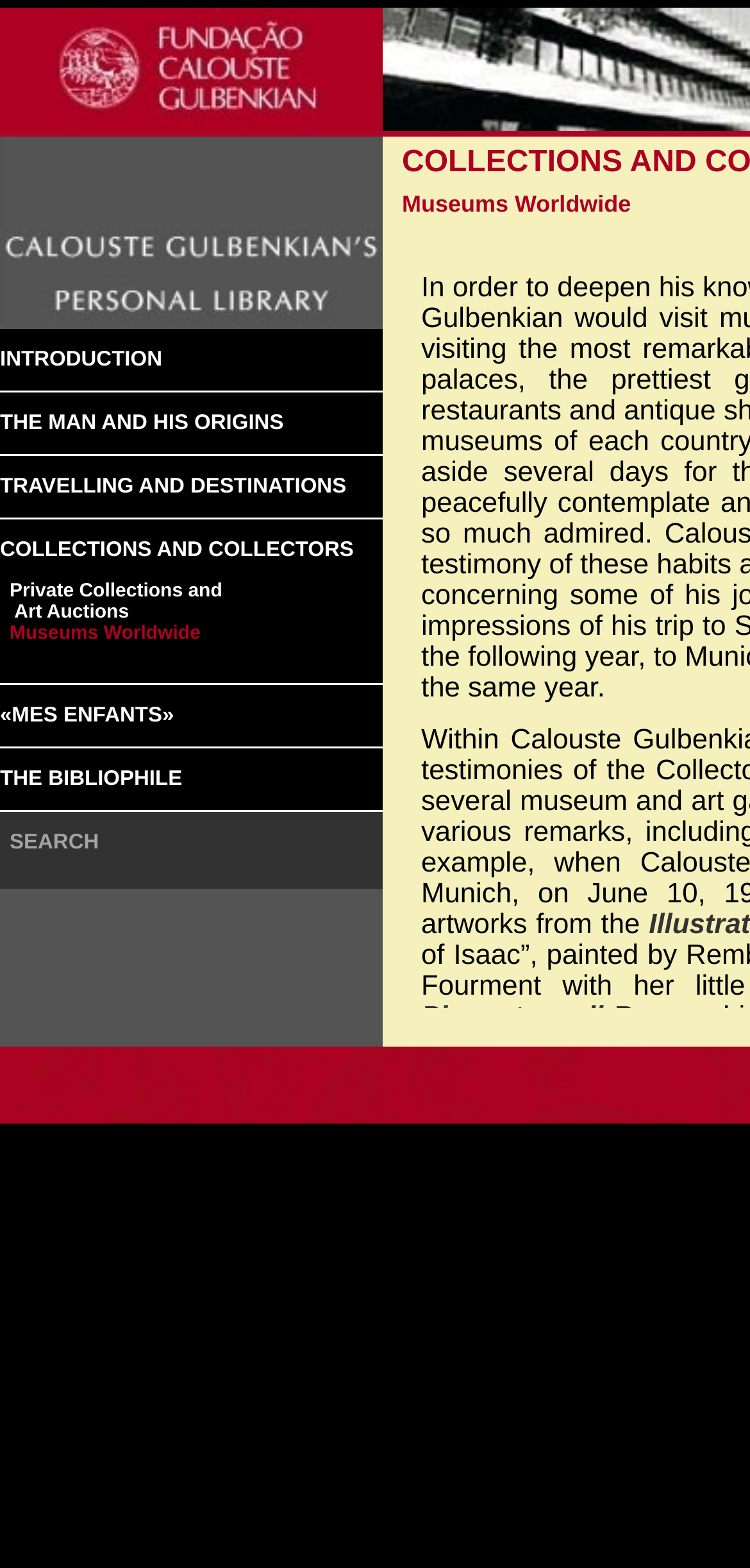Determine the bounding box coordinates of the clickable element to complete this instruction: "Read the blog". Provide the coordinates in the format of four float numbers between 0 and 1, [left, top, right, bottom].

None